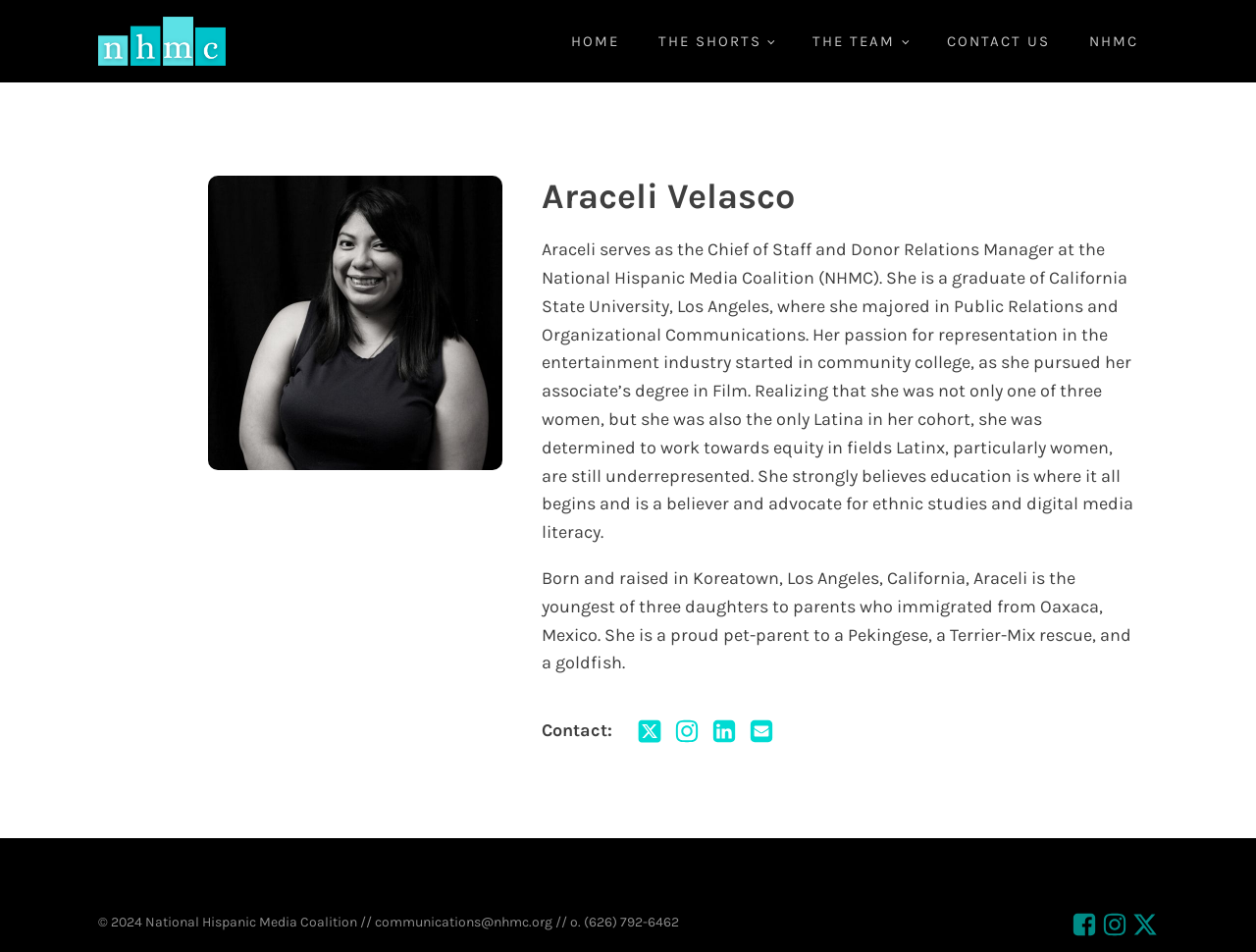Point out the bounding box coordinates of the section to click in order to follow this instruction: "contact Araceli through twitter".

[0.507, 0.754, 0.527, 0.781]